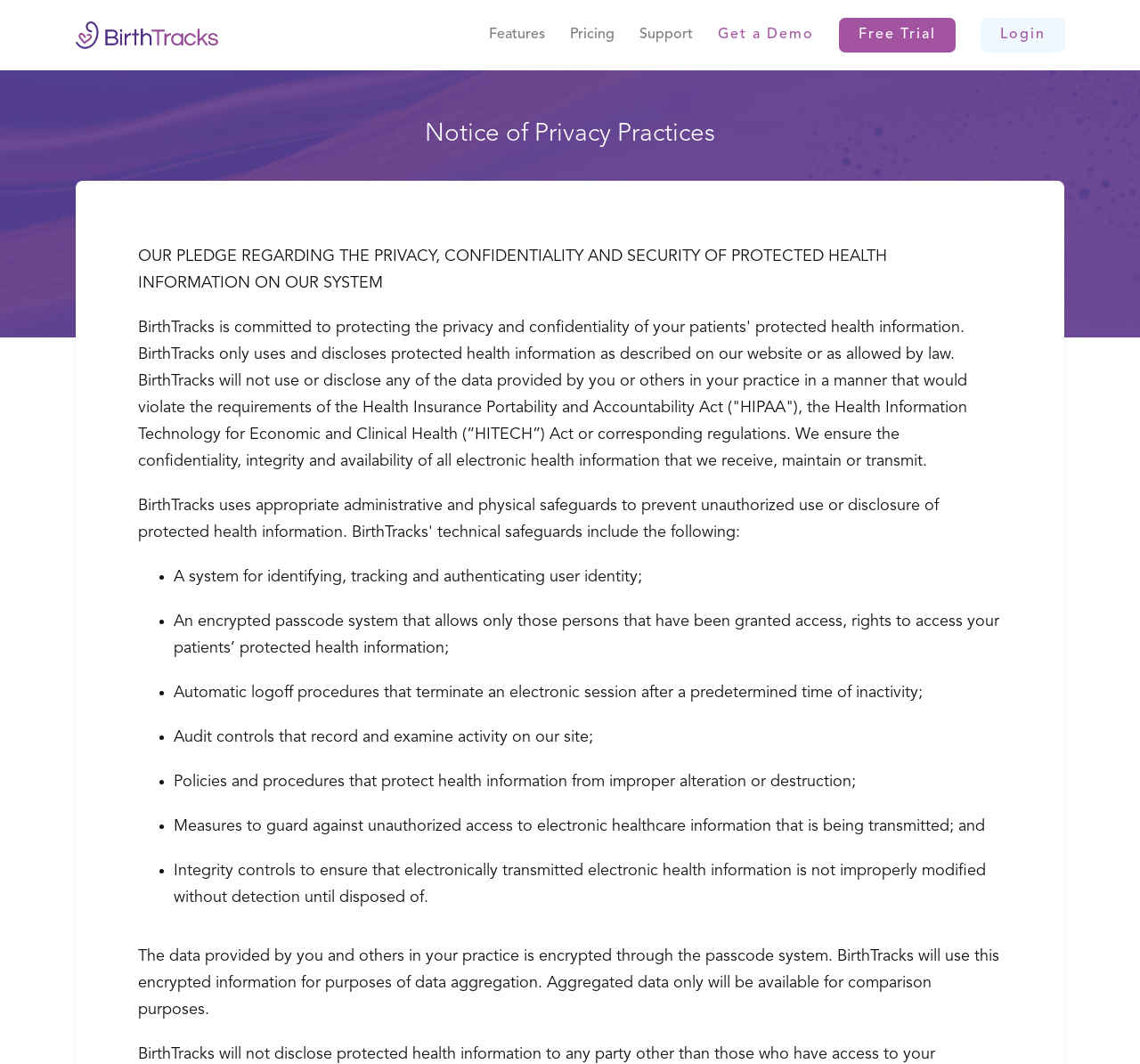For the given element description Get a Demo, determine the bounding box coordinates of the UI element. The coordinates should follow the format (top-left x, top-left y, bottom-right x, bottom-right y) and be within the range of 0 to 1.

[0.63, 0.017, 0.714, 0.049]